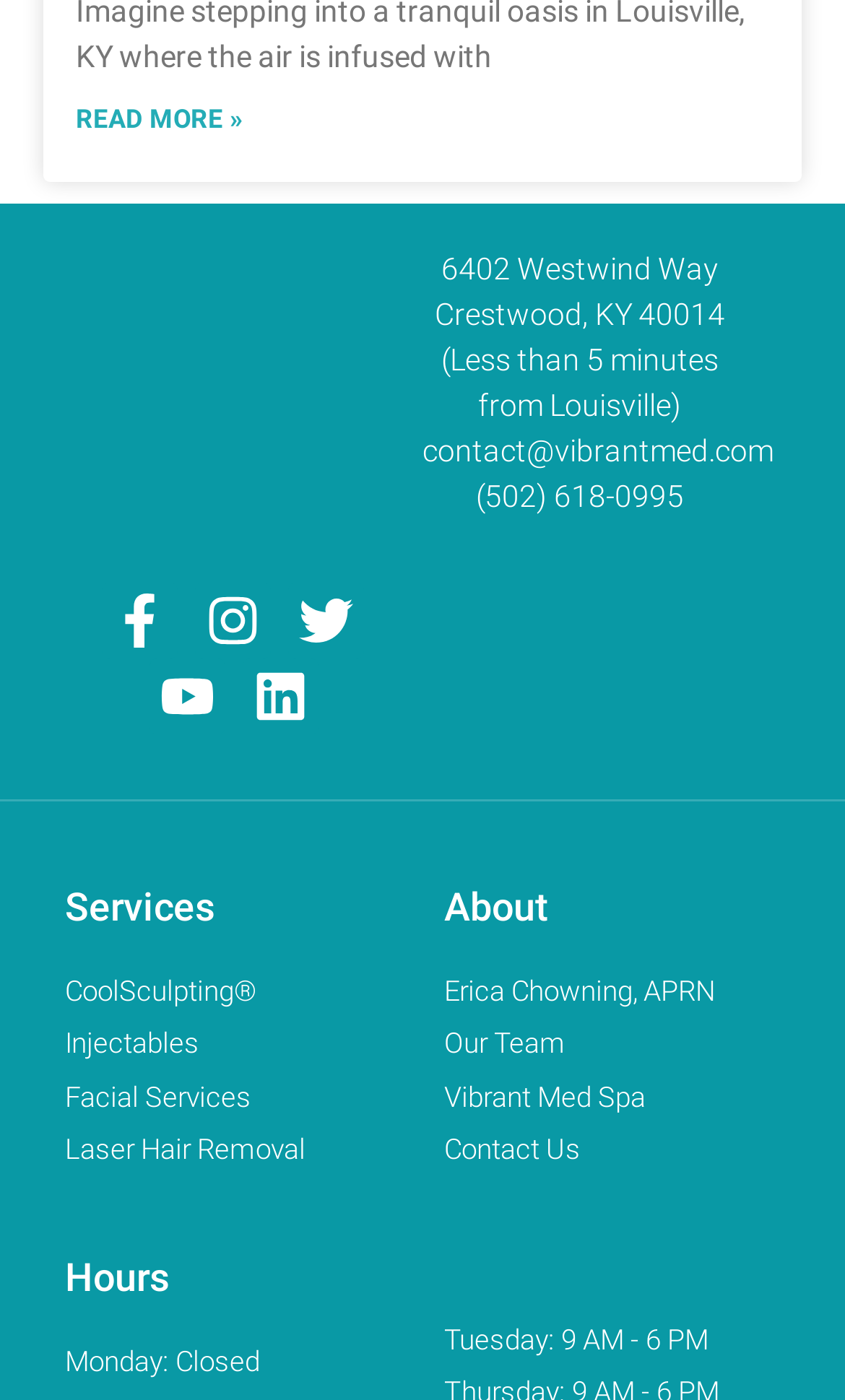Find the bounding box coordinates for the area you need to click to carry out the instruction: "Read more about The Best Med Spa Louisville Offers". The coordinates should be four float numbers between 0 and 1, indicated as [left, top, right, bottom].

[0.09, 0.07, 0.287, 0.098]